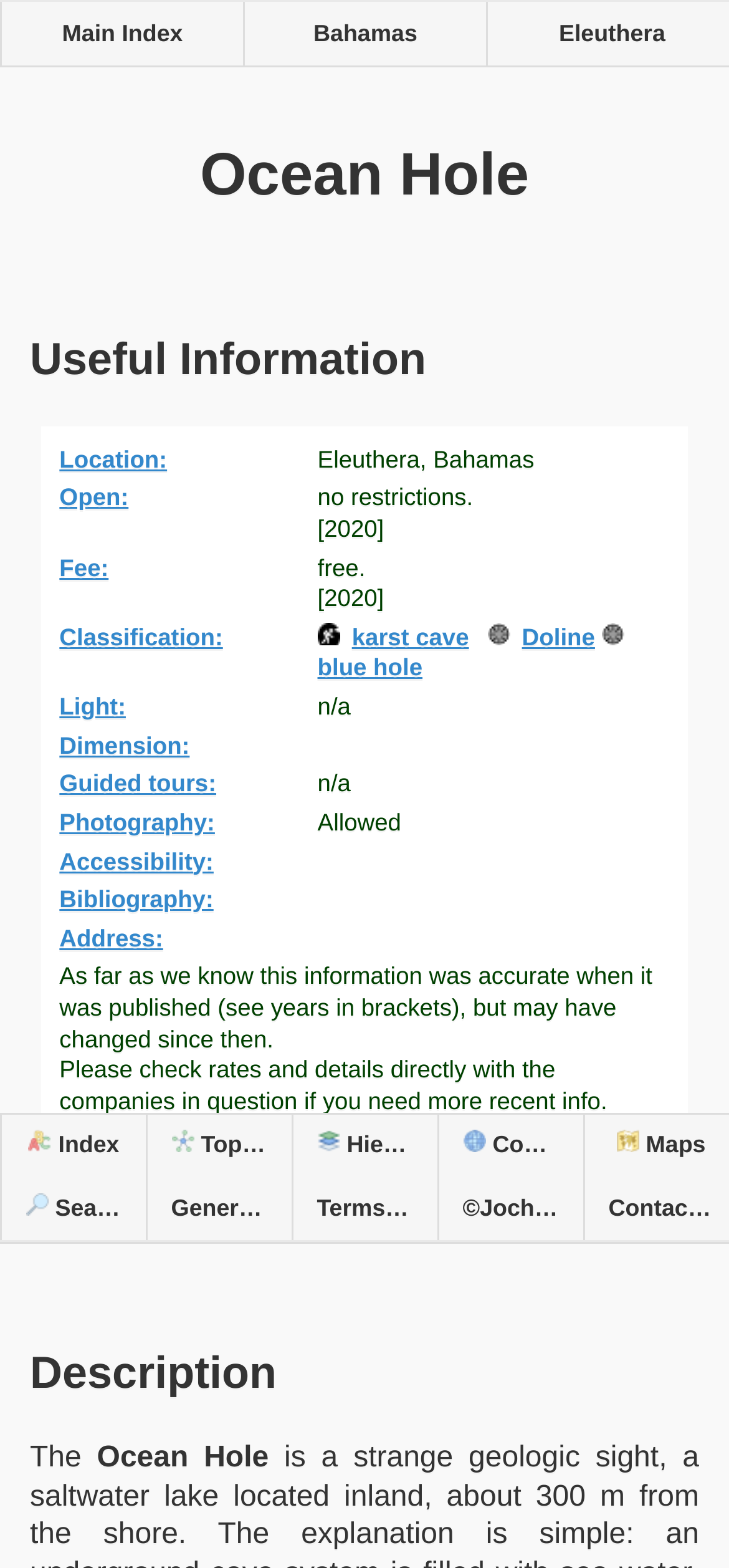Locate the UI element that matches the description Terms of Use in the webpage screenshot. Return the bounding box coordinates in the format (top-left x, top-left y, bottom-right x, bottom-right y), with values ranging from 0 to 1.

[0.4, 0.751, 0.6, 0.791]